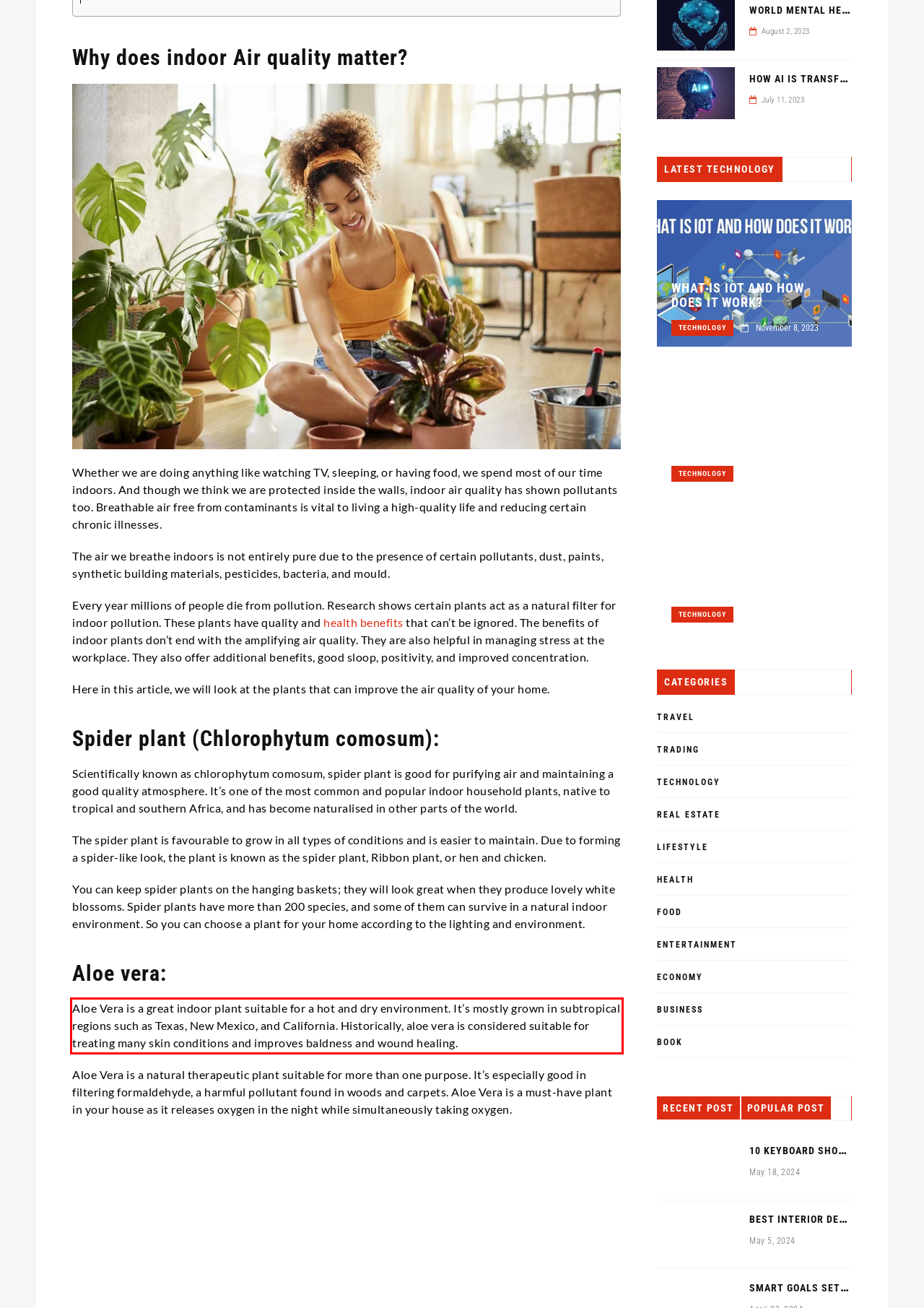You have a webpage screenshot with a red rectangle surrounding a UI element. Extract the text content from within this red bounding box.

Aloe Vera is a great indoor plant suitable for a hot and dry environment. It’s mostly grown in subtropical regions such as Texas, New Mexico, and California. Historically, aloe vera is considered suitable for treating many skin conditions and improves baldness and wound healing.